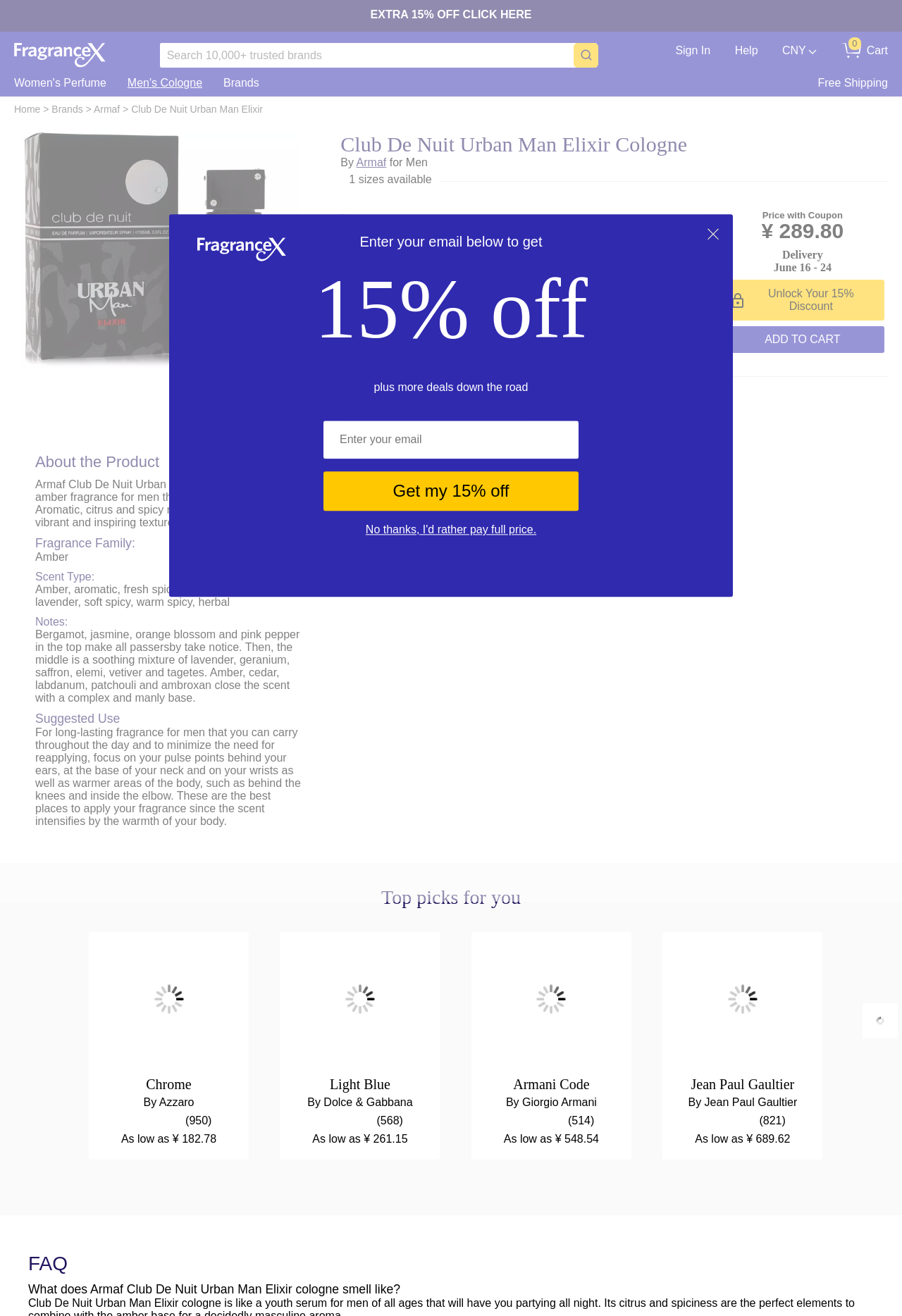What is the estimated delivery time?
Provide a short answer using one word or a brief phrase based on the image.

June 16 - 24